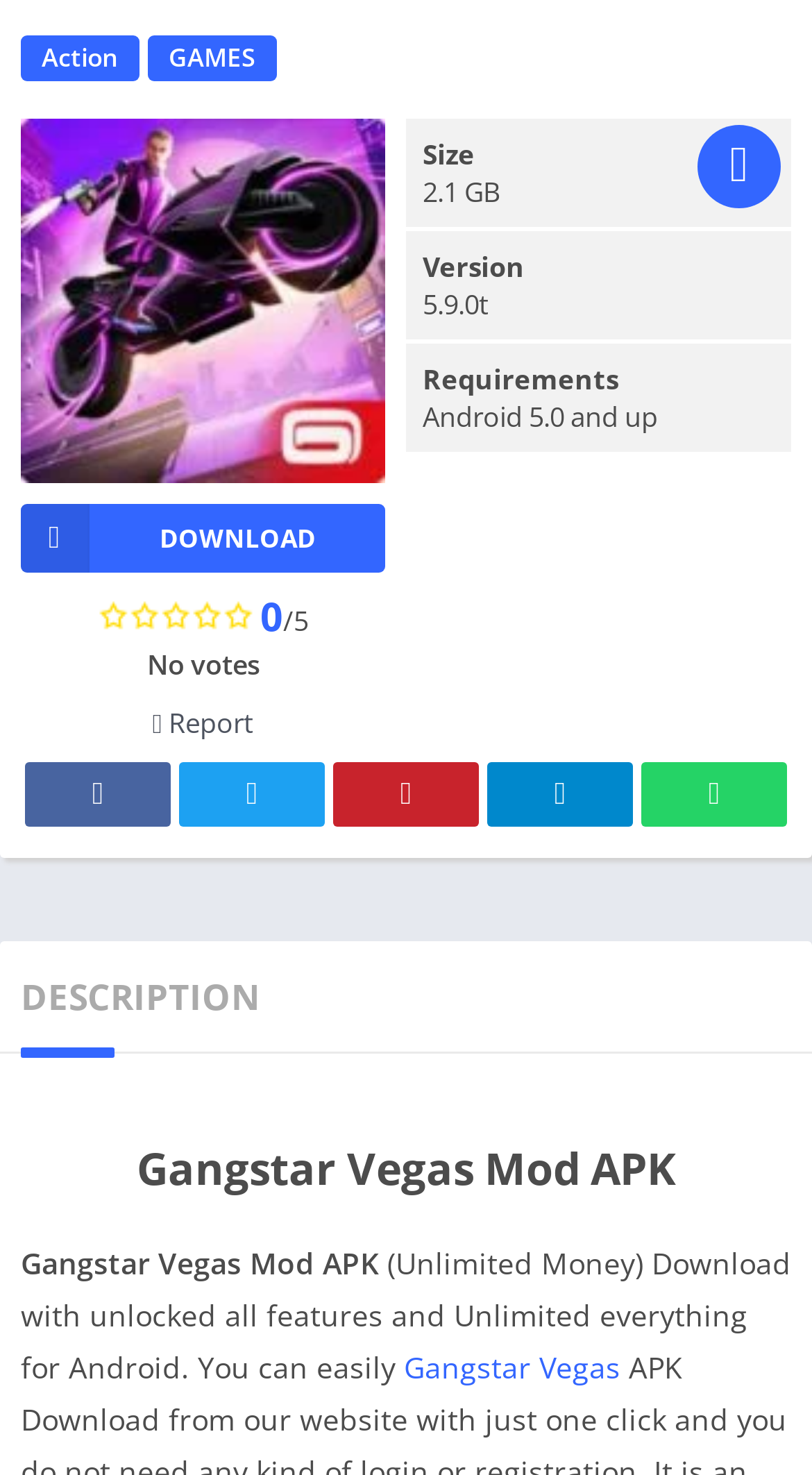What is the minimum Android version required to run Gangstar Vegas Mod APK?
Based on the screenshot, give a detailed explanation to answer the question.

I found the minimum Android version required to run Gangstar Vegas Mod APK by looking at the 'Requirements' section, which specifies 'Android 5.0 and up'.